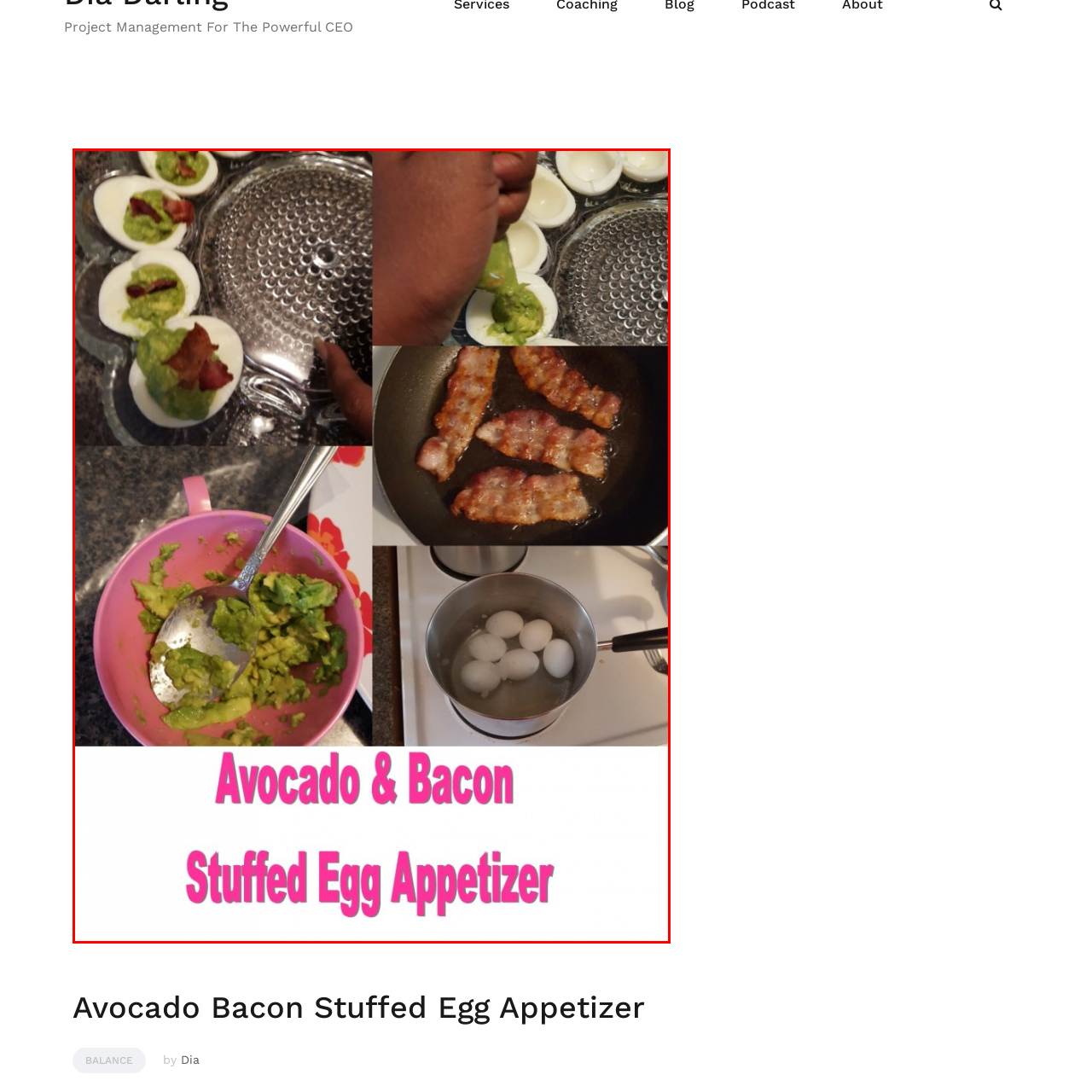Give a thorough and detailed explanation of the image enclosed by the red border.

The image showcases a delightful avocado and bacon stuffed egg appetizer, an enticing dish perfect for any gathering. The upper section displays halves of eggs filled with a vibrant green avocado mixture, garnished with crispy bacon pieces, arranged on a decorative serving plate. A hand is seen carefully adding the avocado mix to one of the egg halves, demonstrating the preparation process.

In the lower left corner, a bowl contains a freshly mashed avocado blend, embodying the creamy texture and bright color that will complement the dish. Adjacent to this, crispy bacon strips sizzle in a frying pan, providing a savory contrast to the creamy avocado. Finally, the image captures a pot of boiling water on the stove with whole eggs, showcasing the essential step of hard-boiling that forms the base of this appetizer.

Prominently displayed at the bottom, the title "Avocado & Bacon Stuffed Egg Appetizer" highlights the dish, inviting viewers to explore its flavors and presentation. This image beautifully illustrates the vibrant ingredients and the process involved in creating this delicious appetizer, perfect for impressing guests.